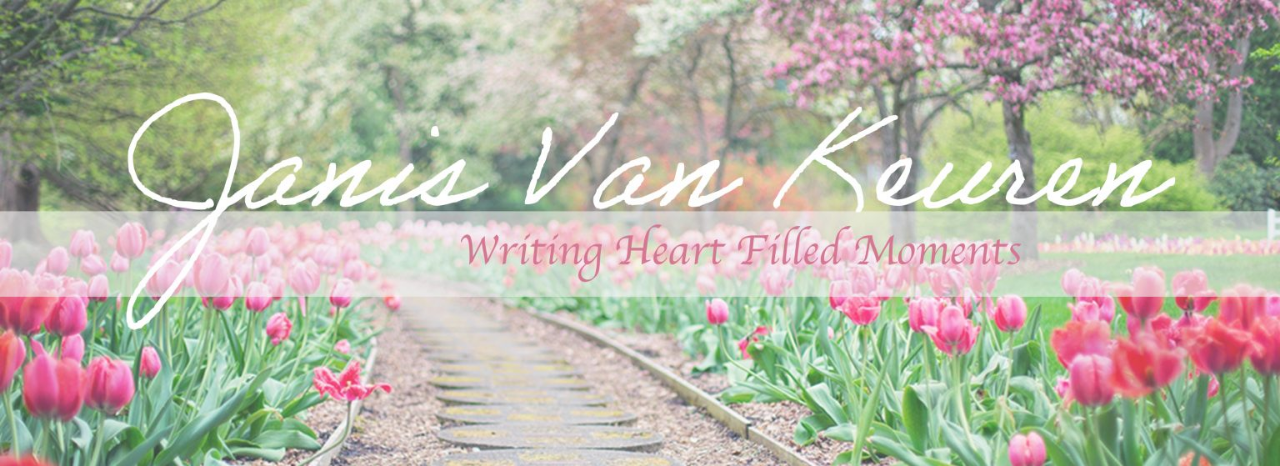Provide a one-word or short-phrase response to the question:
What is the color of the script displaying the author's name?

white